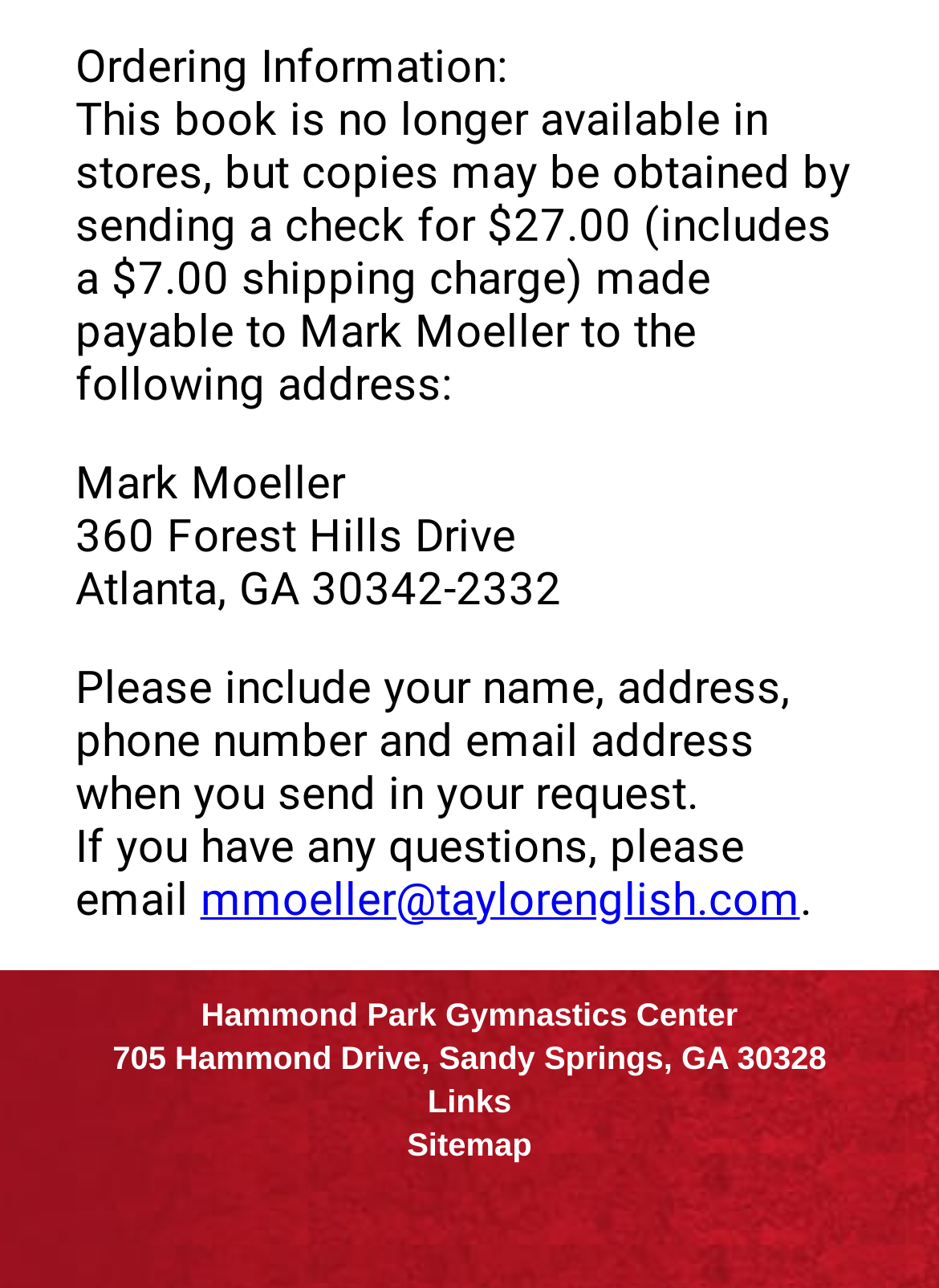Respond to the question below with a single word or phrase: What is the price of the book?

$27.00